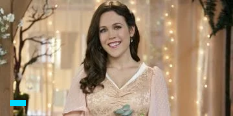What type of narratives is Erin Krakow known for?
Answer the question with a detailed and thorough explanation.

The caption states that Erin Krakow is particularly known for her roles in romantic and heartwarming narratives, which implies that she has a reputation for starring in films or TV shows that are sentimental and emotionally uplifting.